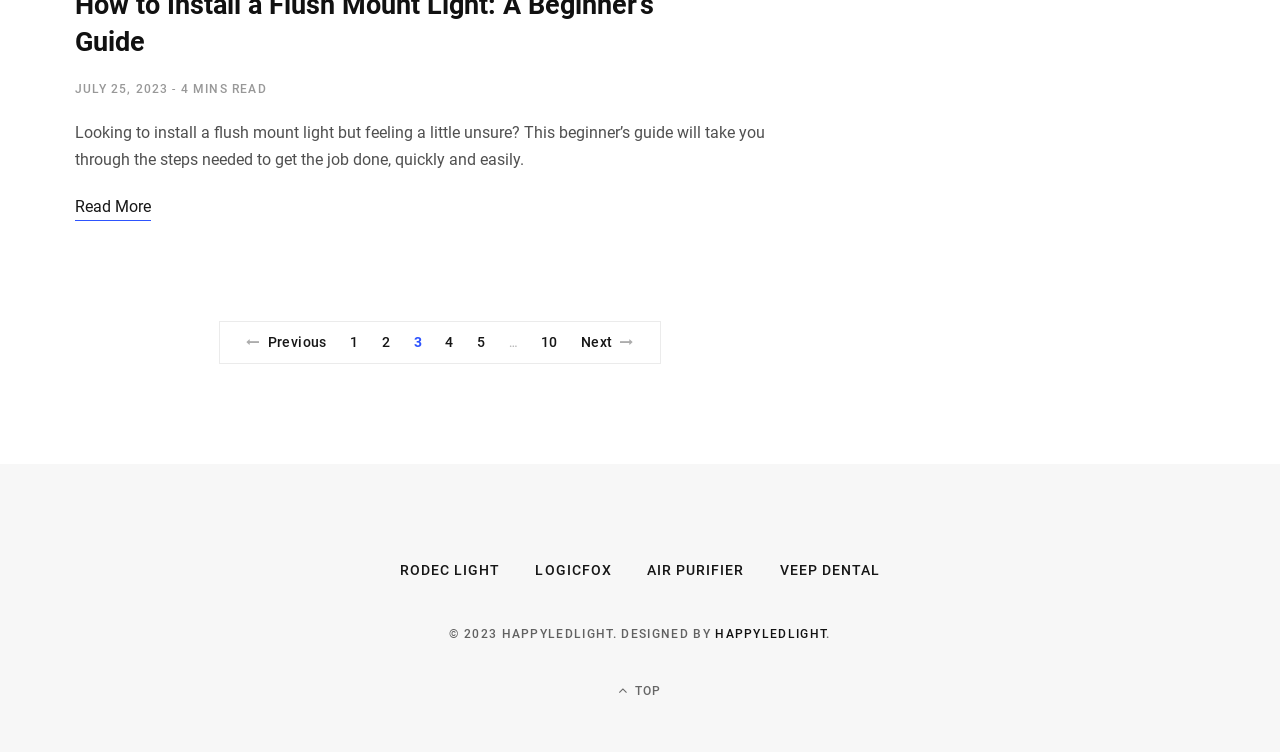Please identify the bounding box coordinates of the clickable area that will fulfill the following instruction: "Go to previous page". The coordinates should be in the format of four float numbers between 0 and 1, i.e., [left, top, right, bottom].

[0.192, 0.435, 0.255, 0.475]